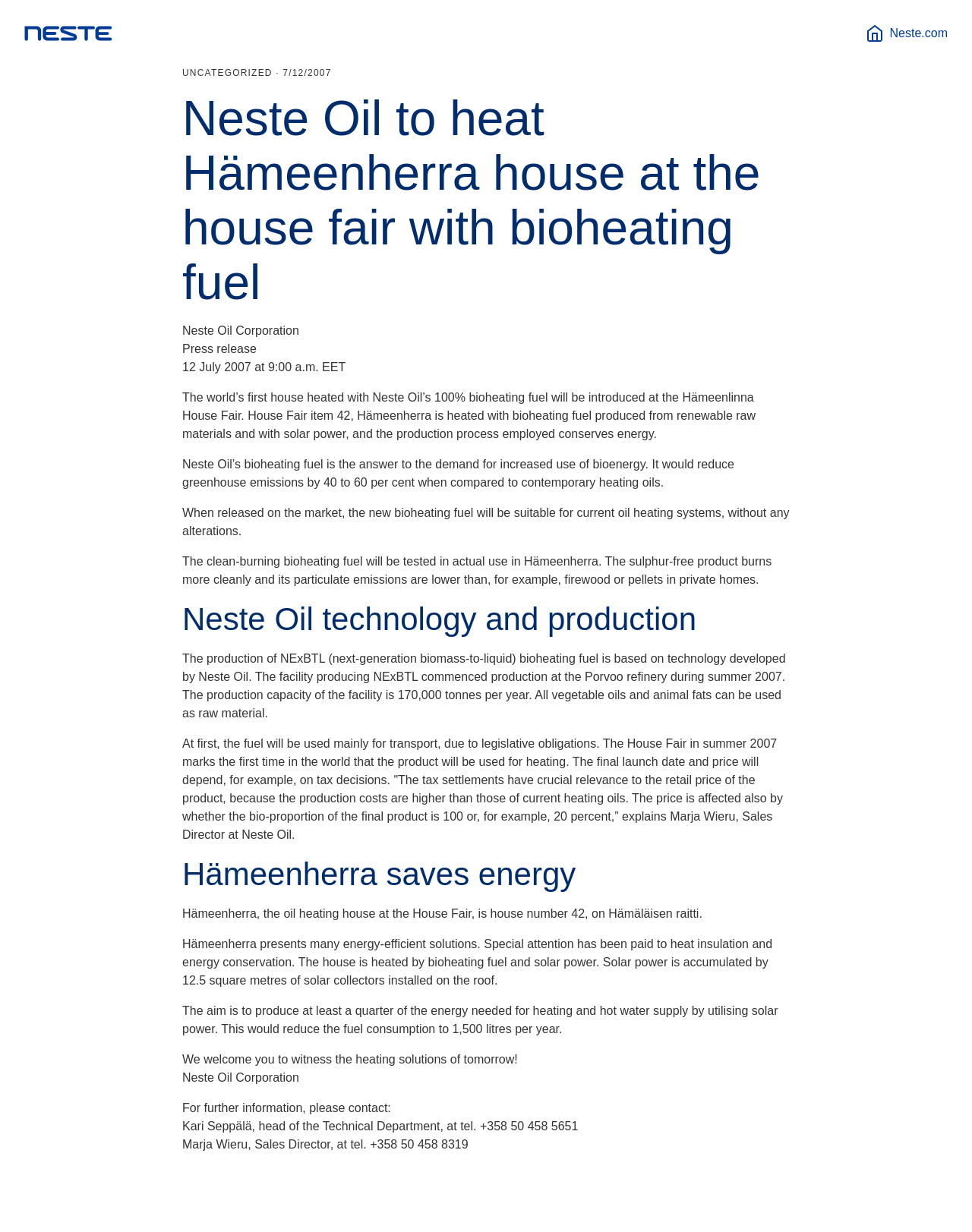What is the percentage of greenhouse emissions reduction?
Refer to the image and respond with a one-word or short-phrase answer.

40 to 60 per cent